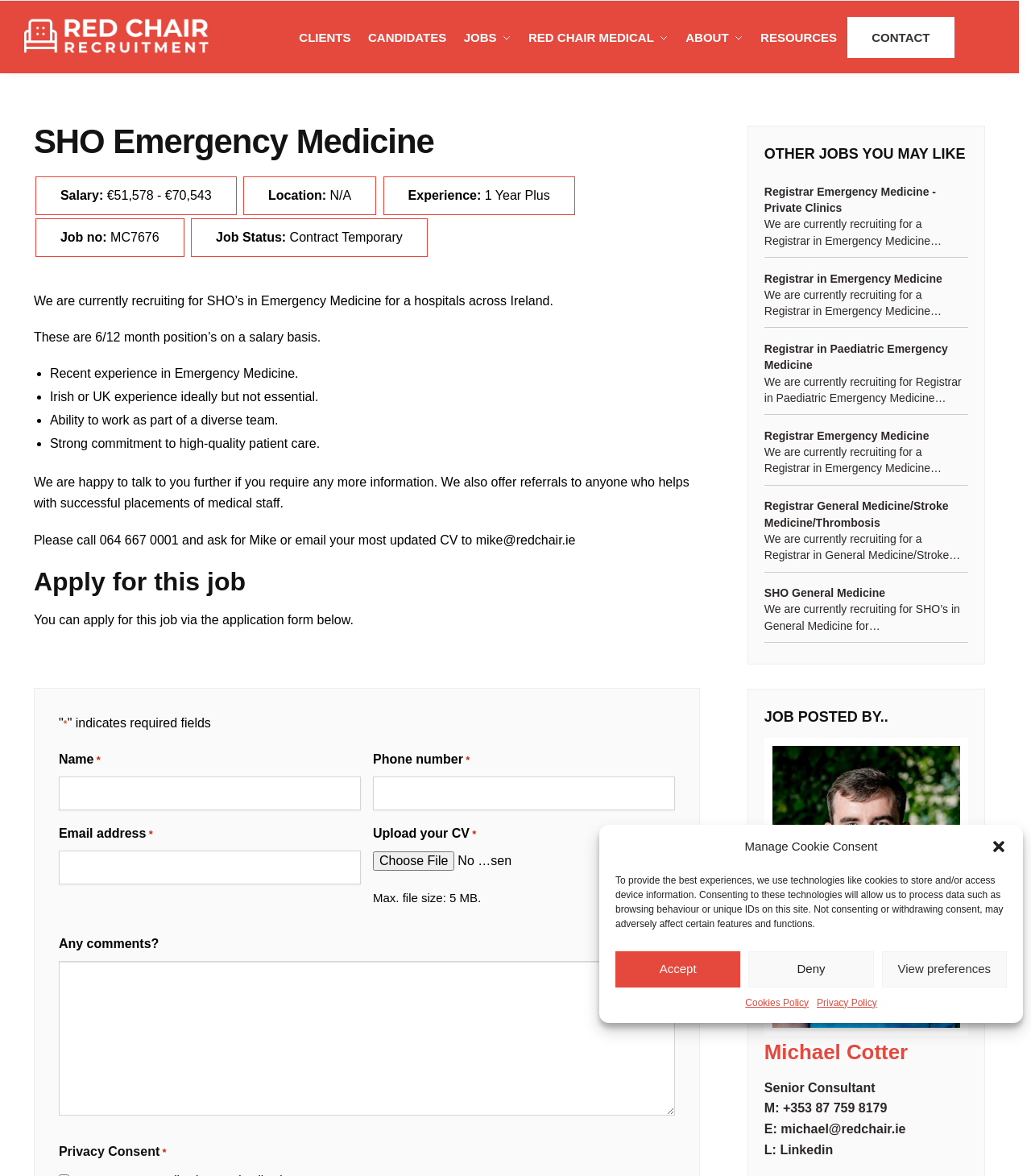Find and specify the bounding box coordinates that correspond to the clickable region for the instruction: "Upload your CV".

[0.362, 0.723, 0.502, 0.741]